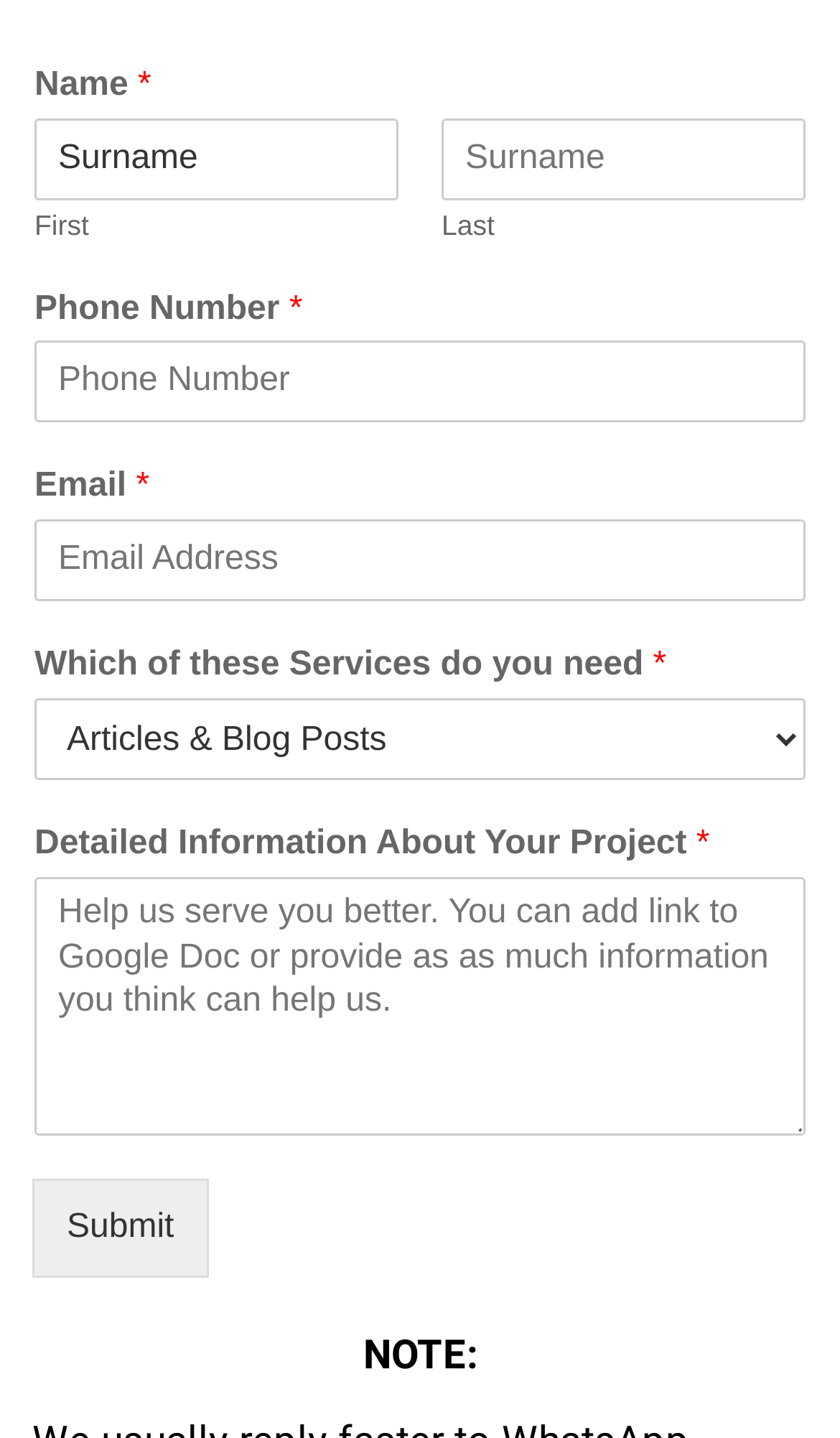Please answer the following query using a single word or phrase: 
What is the purpose of the 'Submit' button?

To submit the form